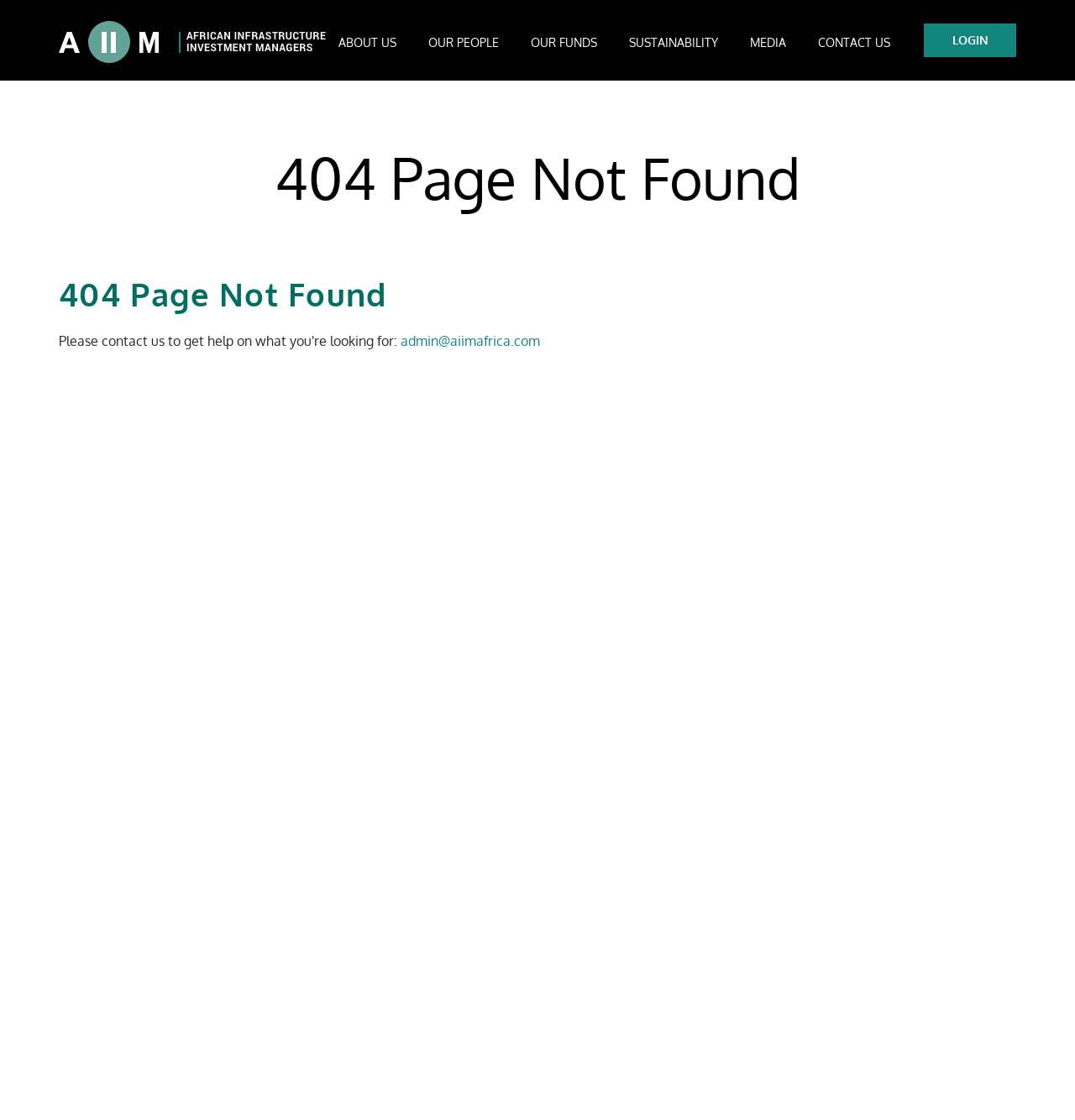Extract the bounding box coordinates for the UI element described by the text: "South Africa Infrastructure Fund". The coordinates should be in the form of [left, top, right, bottom] with values between 0 and 1.

[0.423, 0.243, 0.581, 0.255]